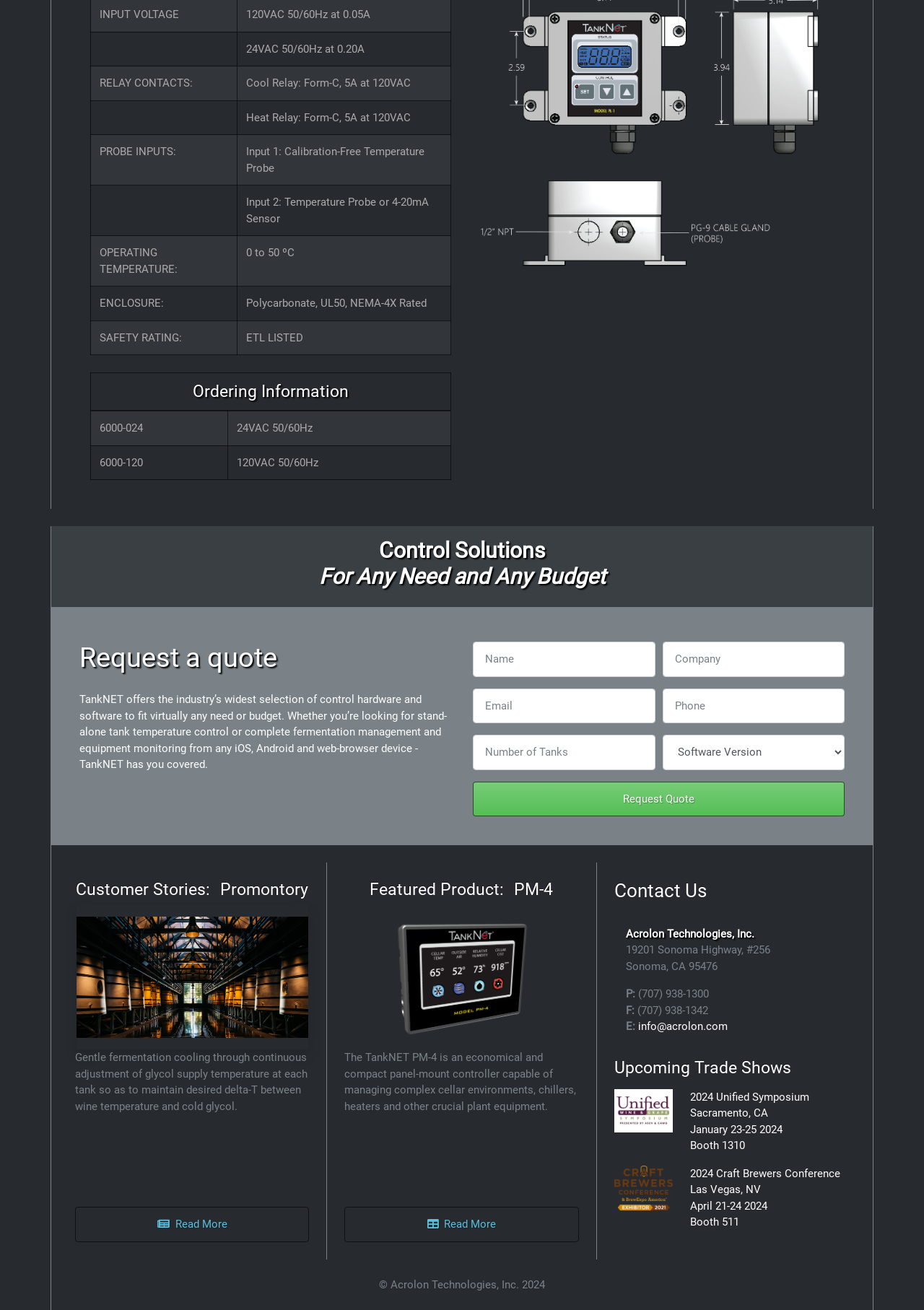Identify the bounding box coordinates of the clickable region to carry out the given instruction: "Read more about Promontory".

[0.081, 0.921, 0.335, 0.948]